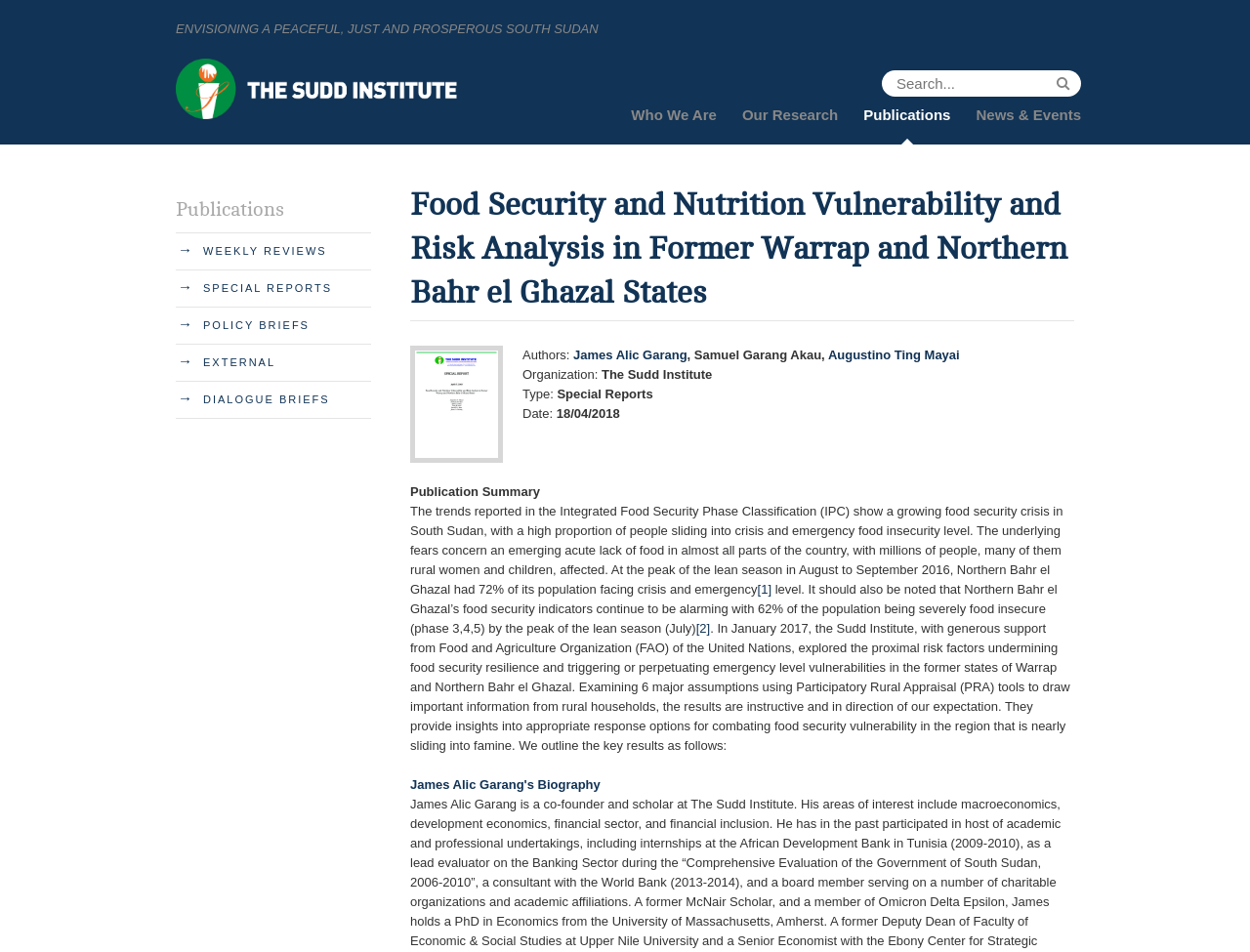Summarize the webpage with intricate details.

The webpage is about the Sudd Institute's publications, with a focus on a specific report about food security and nutrition vulnerability in Former Warrap and Northern Bahr el Ghazal States. 

At the top of the page, there is a heading "ENVISIONING A PEACEFUL, JUST AND PROSPEROUS SOUTH SUDAN" followed by a link to "The Sudd Institute" with an accompanying image. 

On the top right side, there is a search bar with a button labeled "L". Below this, there are four main navigation links: "Who We Are", "Our Research", "Publications", and "News & Events". 

The main content of the page is divided into two sections. On the left side, there are several links to different types of publications, including "WEEKLY REVIEWS", "SPECIAL REPORTS", "POLICY BRIEFS", "EXTERNAL", and "DIALOGUE BRIEFS". 

On the right side, there is a detailed summary of a specific report about food security and nutrition vulnerability. The report's title is "Food Security and Nutrition Vulnerability and Risk Analysis in Former Warrap and Northern Bahr el Ghazal States". Below the title, there is an image, followed by information about the authors, organization, type, and date of the report. 

The report summary is a lengthy text that discusses the food security crisis in South Sudan, with a focus on Northern Bahr el Ghazal. The text includes links to references [1] and [2]. There is also a link to the biography of one of the authors, James Alic Garang.